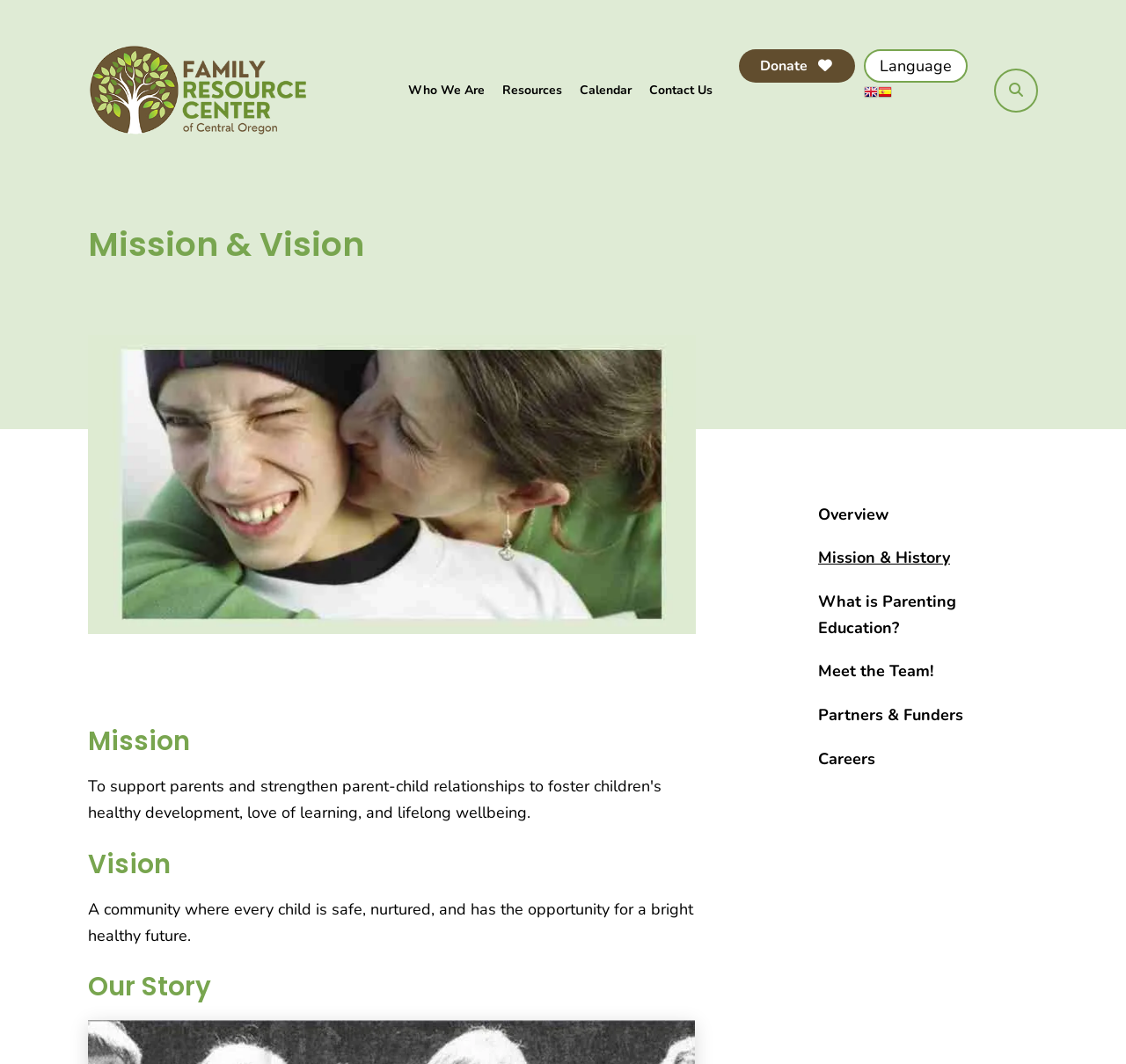Respond with a single word or phrase:
What is the text of the first menu item?

Who We Are